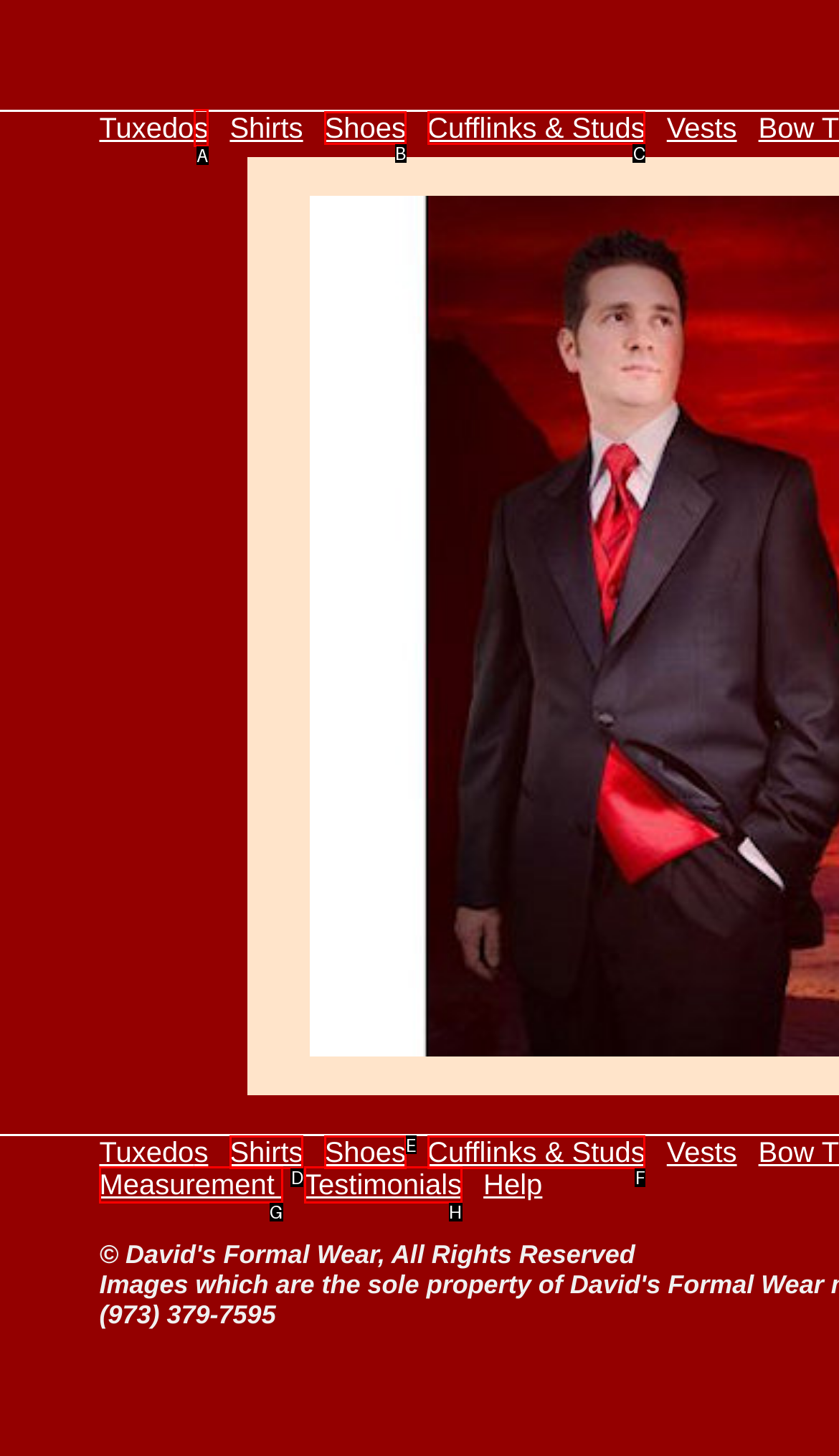From the given options, choose the HTML element that aligns with the description: Cufflinks & Studs. Respond with the letter of the selected element.

C